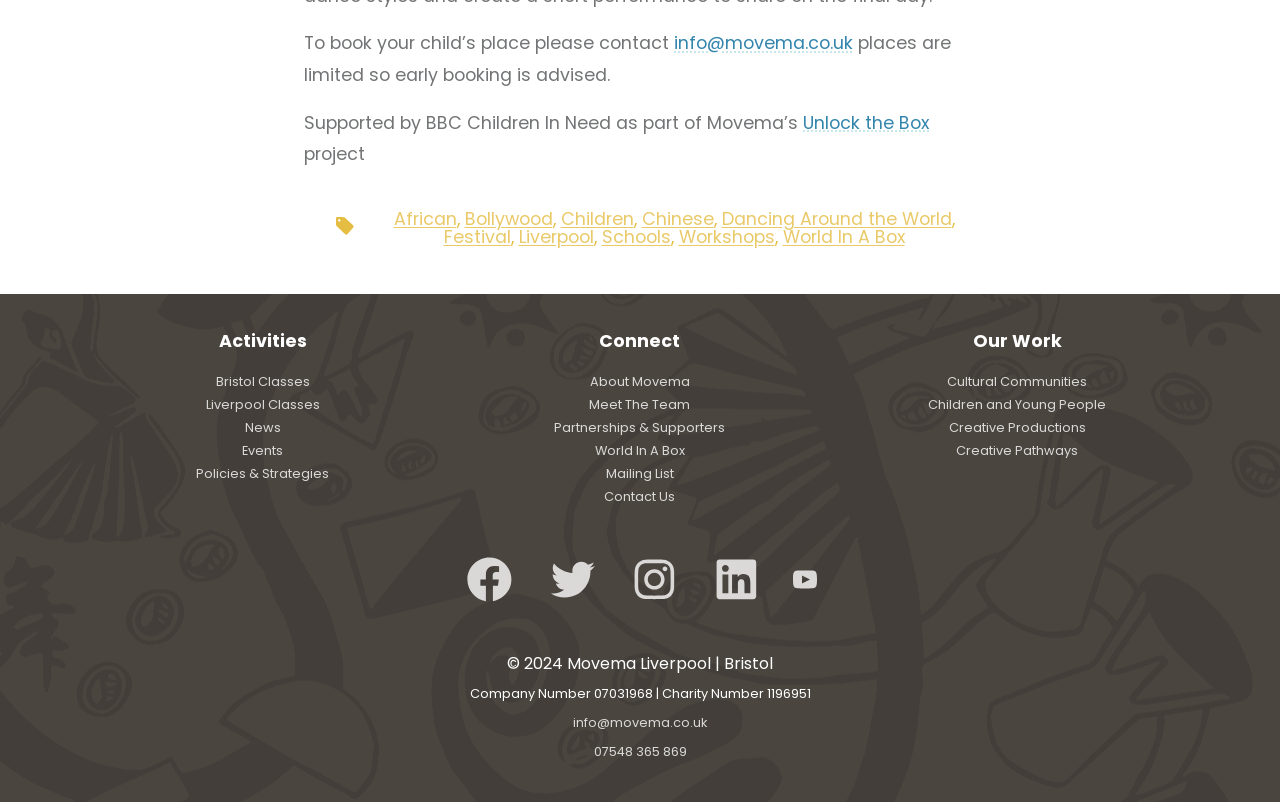Given the description: "Bristol Classes", determine the bounding box coordinates of the UI element. The coordinates should be formatted as four float numbers between 0 and 1, [left, top, right, bottom].

[0.169, 0.465, 0.242, 0.486]